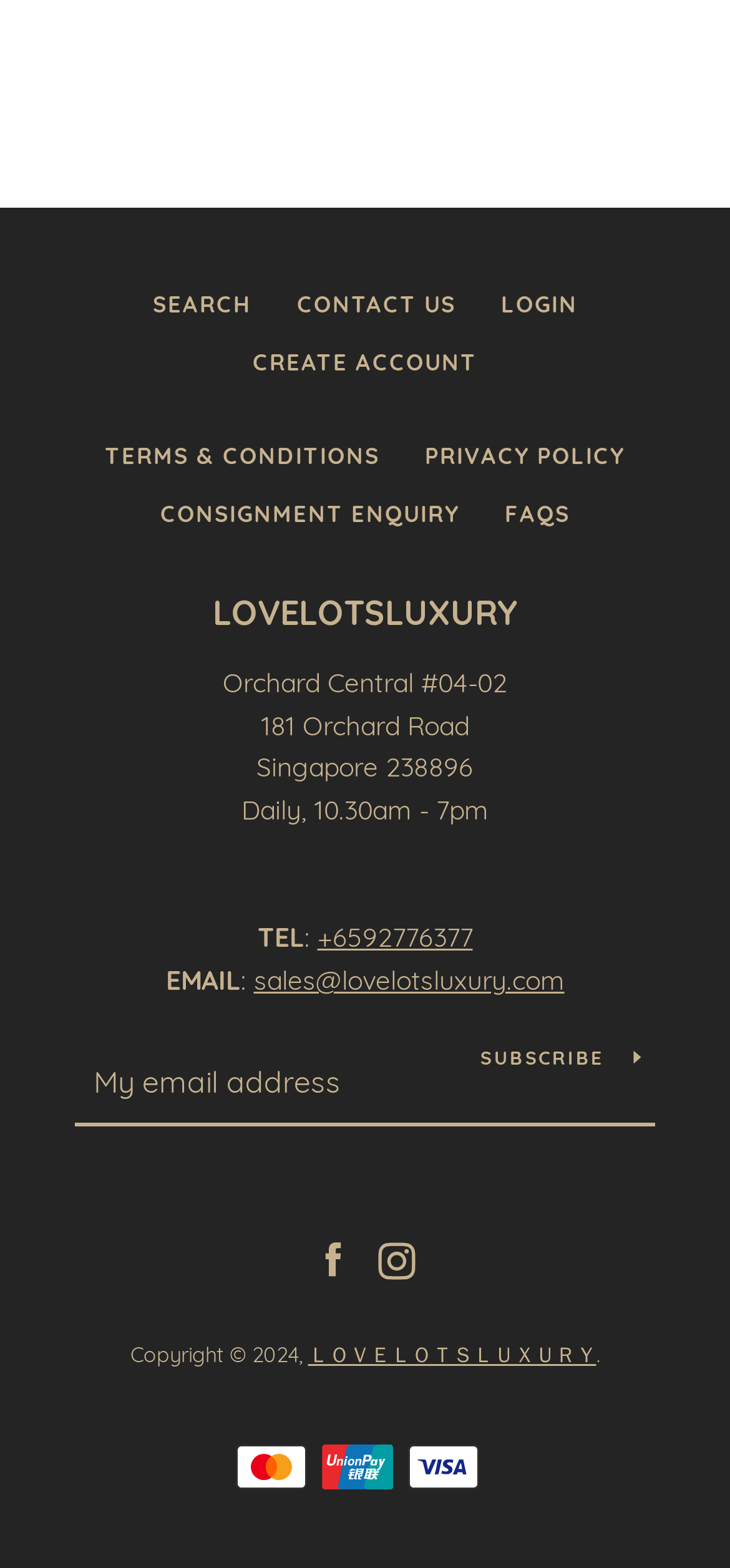What are the payment methods accepted?
Using the screenshot, give a one-word or short phrase answer.

Mastercard, Union Pay, Visa